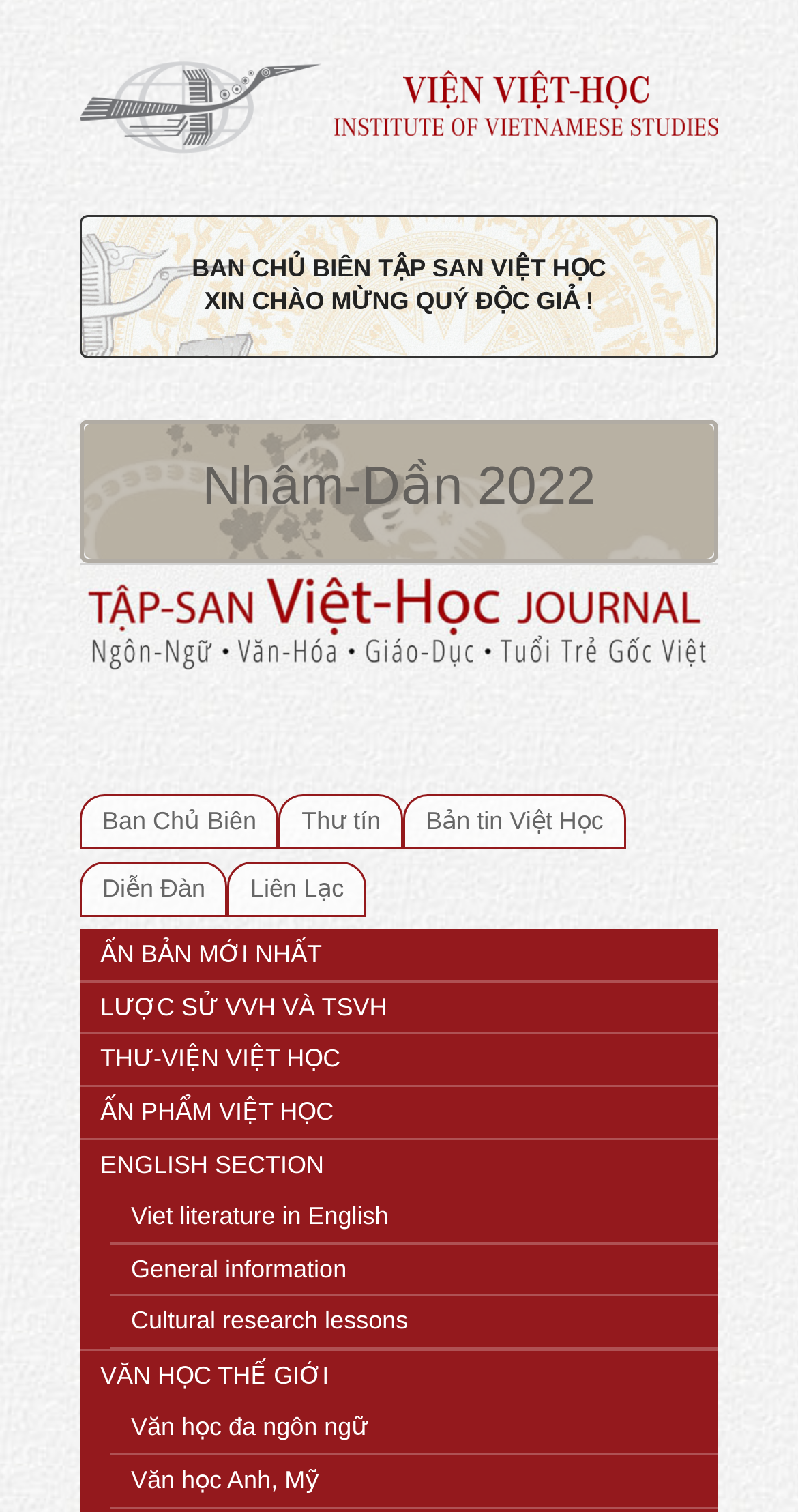Please answer the following question using a single word or phrase: 
What is the name of the editor?

Ban Chủ Biên